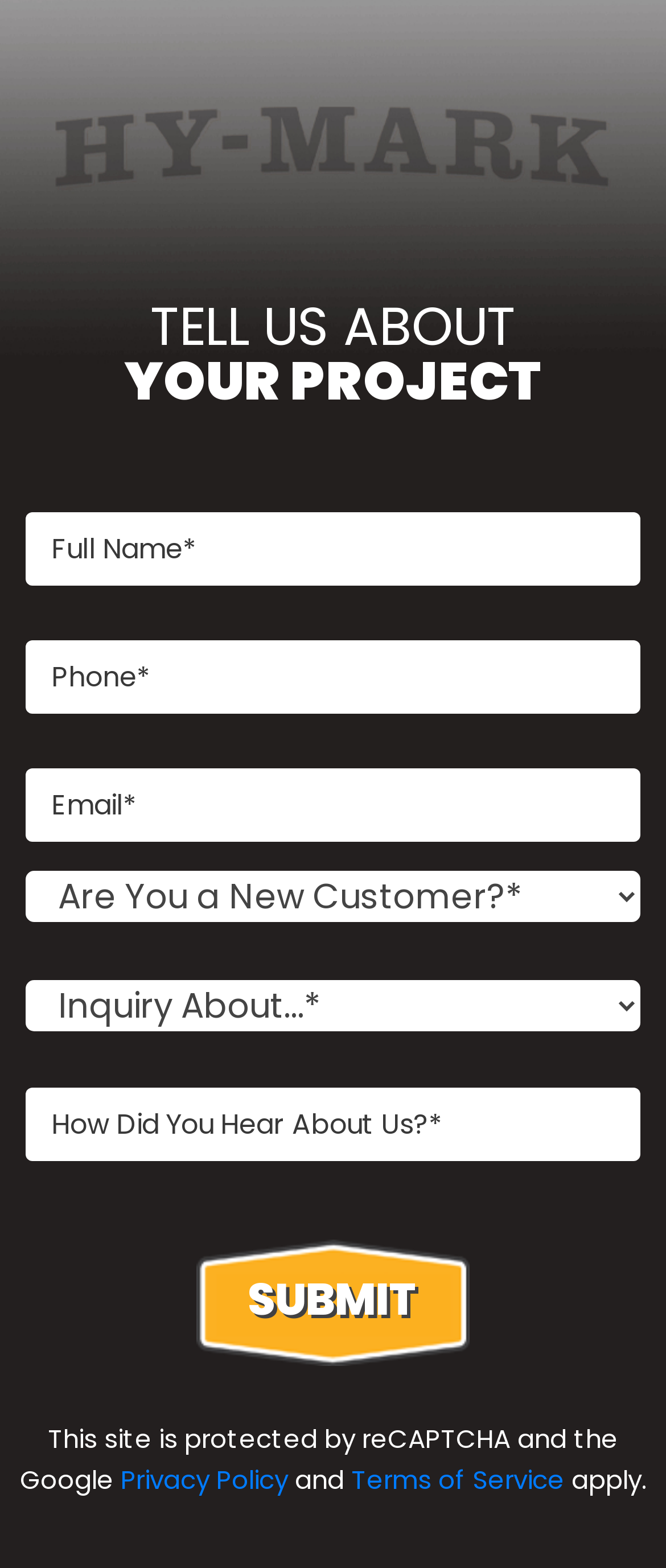Using the provided element description: "Terms of Service", determine the bounding box coordinates of the corresponding UI element in the screenshot.

[0.527, 0.932, 0.847, 0.955]